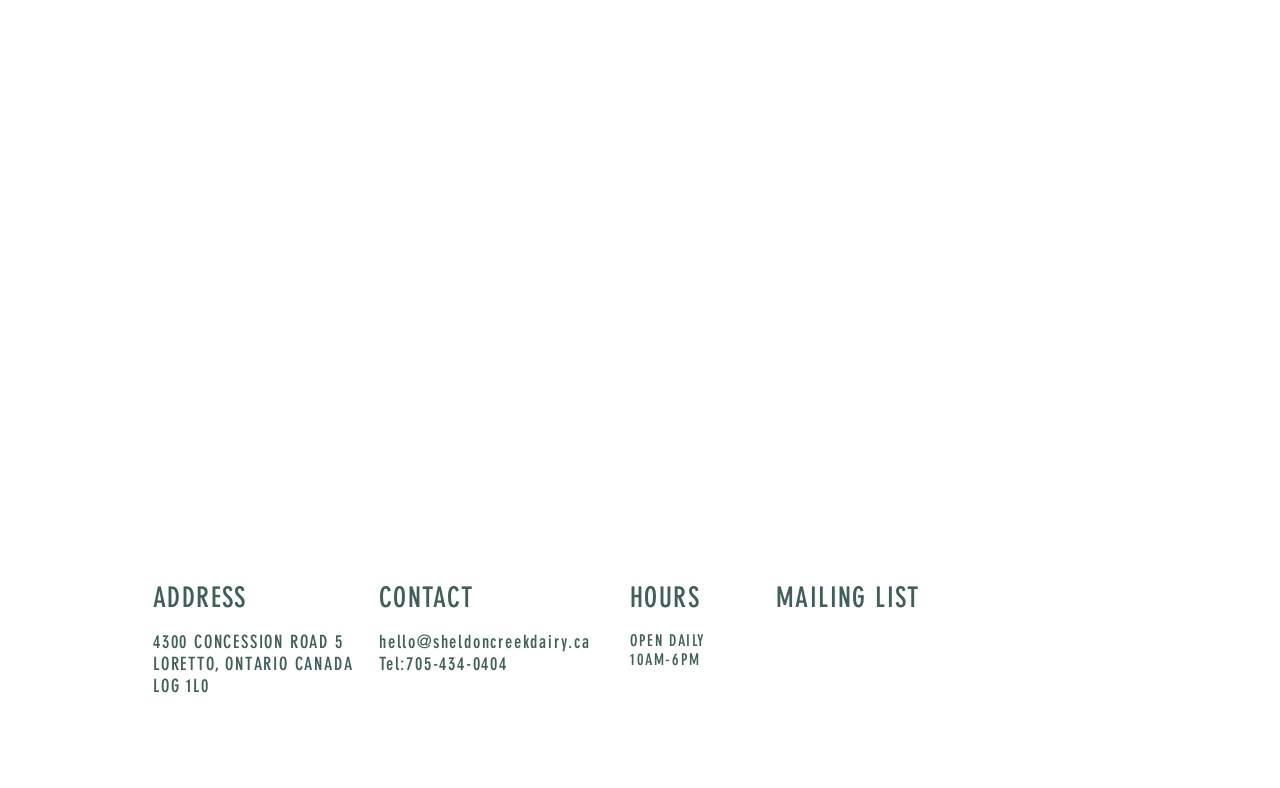Respond to the question below with a single word or phrase:
What social media platforms does Sheldon Creek Dairy have?

Instagram and Facebook